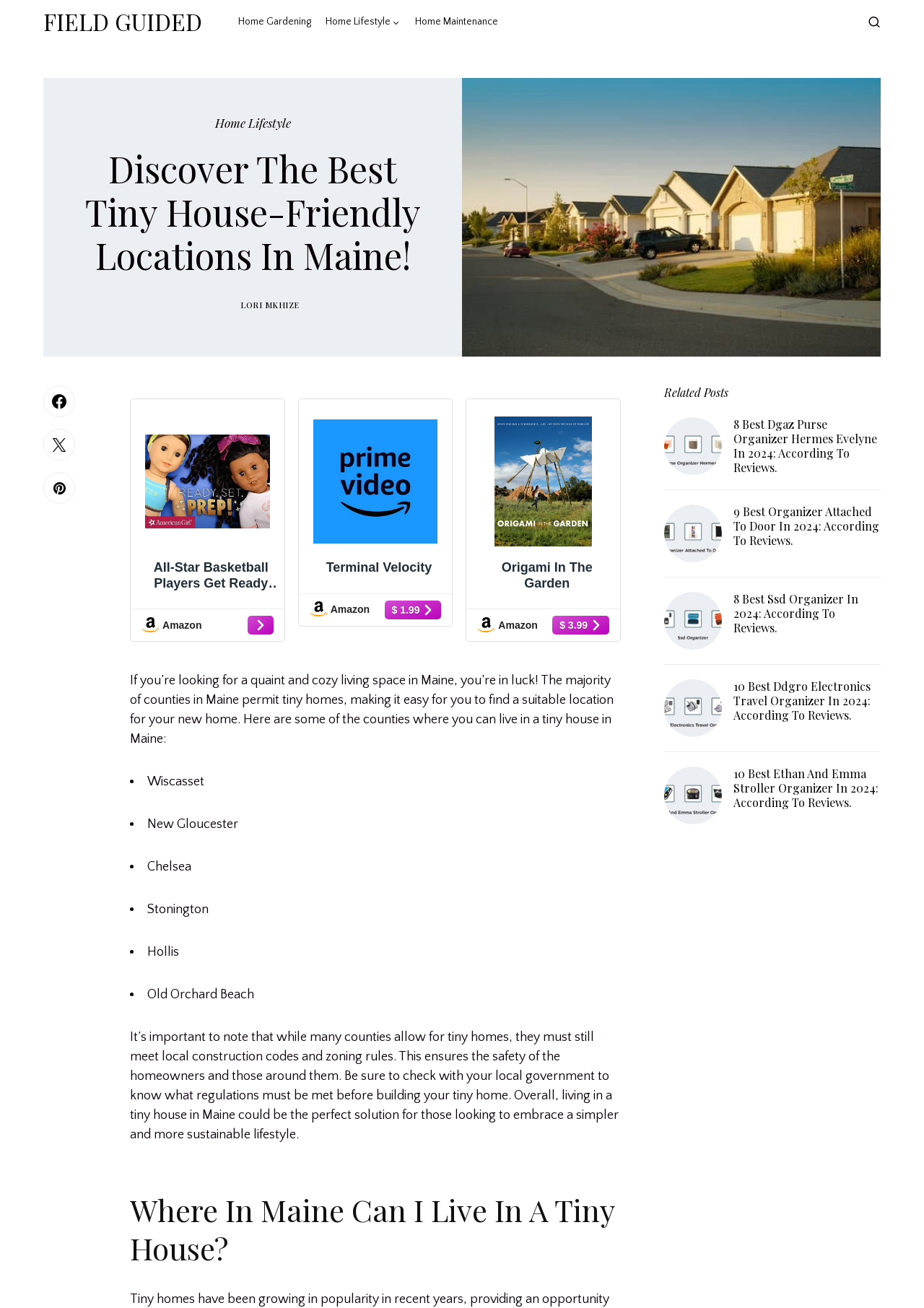What type of codes must tiny homes meet?
Provide a short answer using one word or a brief phrase based on the image.

Local construction codes